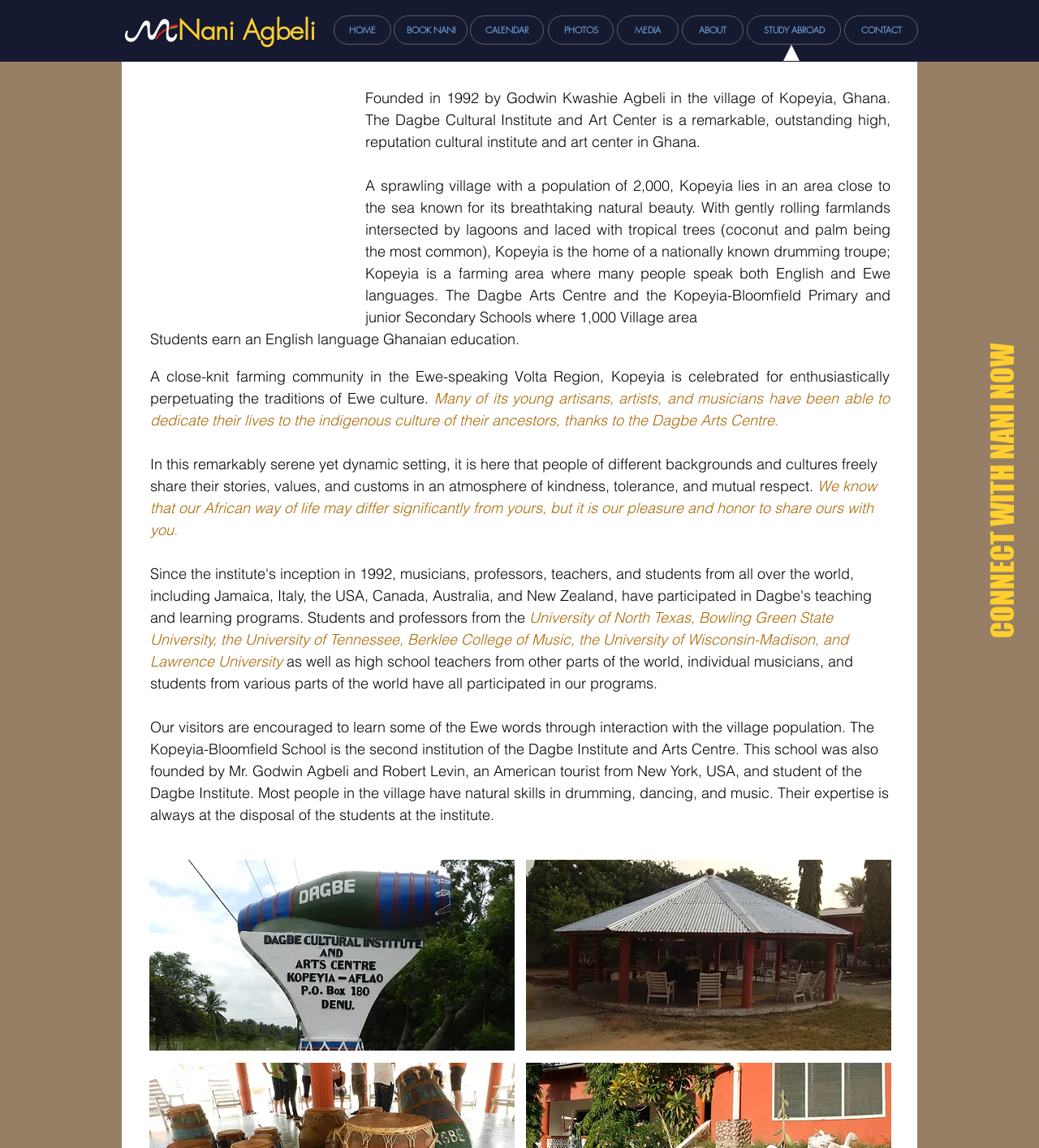Please identify the bounding box coordinates of the area that needs to be clicked to follow this instruction: "Book a session with Nani".

[0.379, 0.013, 0.45, 0.039]